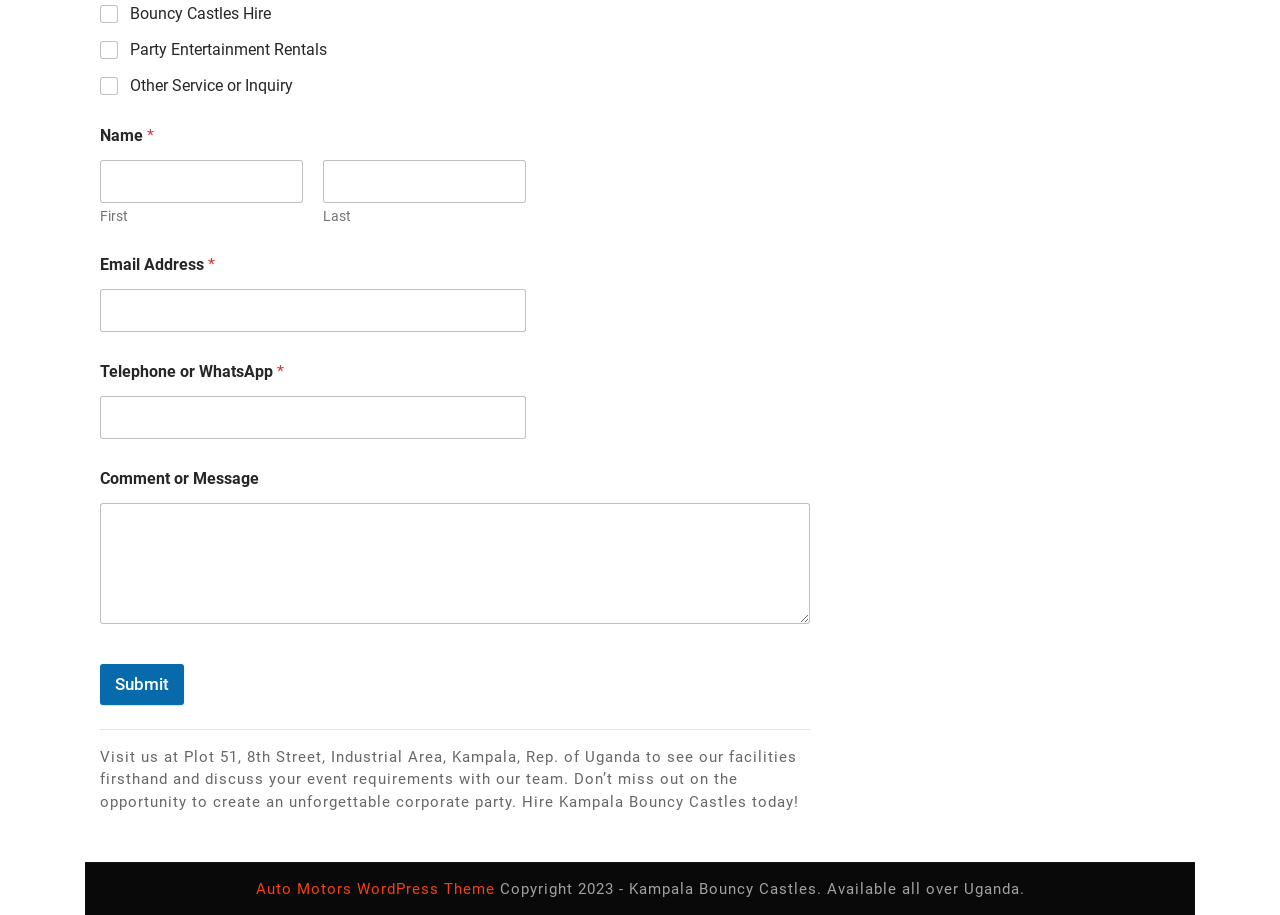Could you please study the image and provide a detailed answer to the question:
What is the copyright year?

The copyright year is 2023, as mentioned in the static text at the bottom of the webpage, which states 'Copyright 2023 - Kampala Bouncy Castles. Available all over Uganda.'